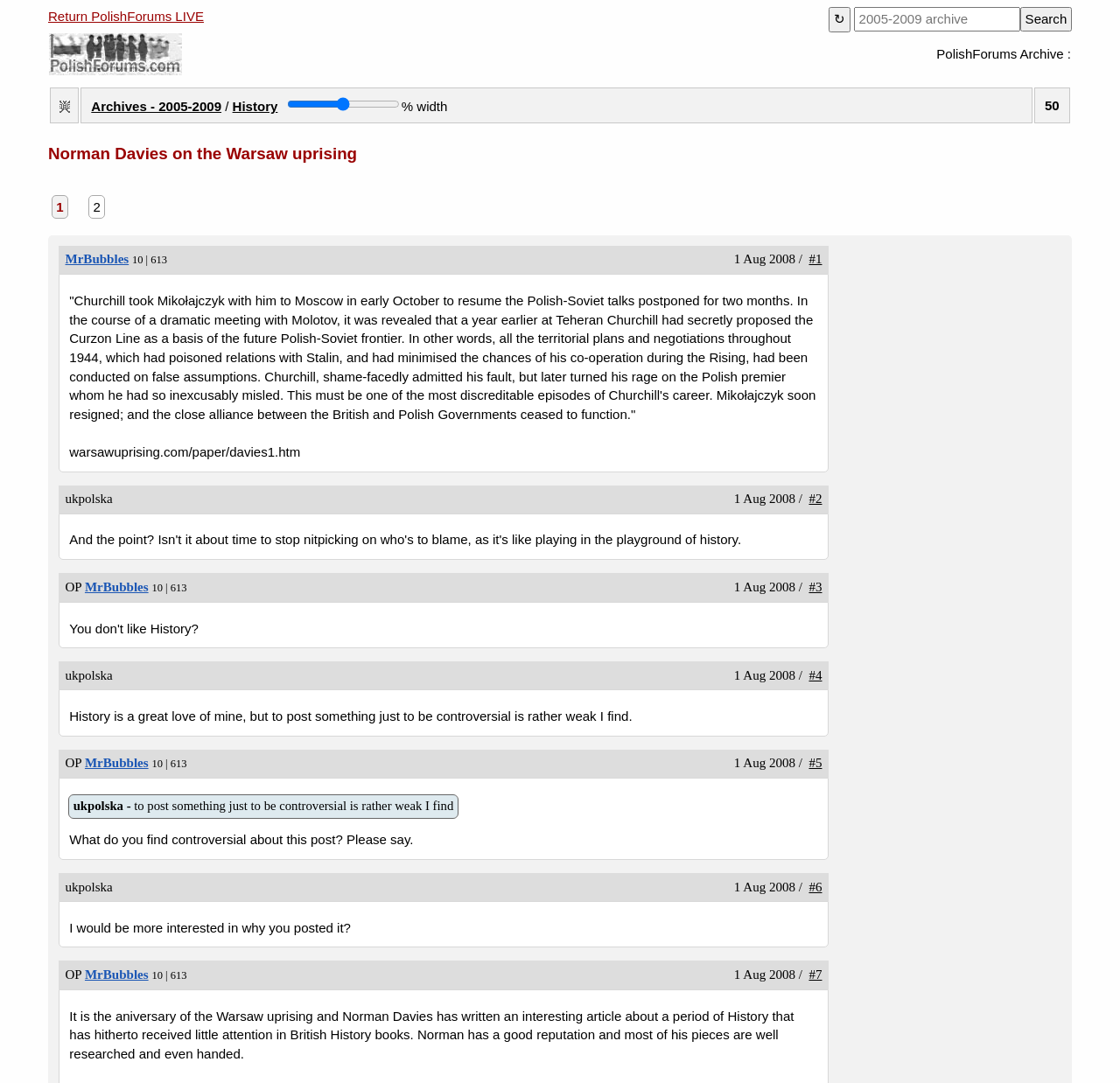Answer the question with a single word or phrase: 
What is the topic of the article?

Warsaw uprising